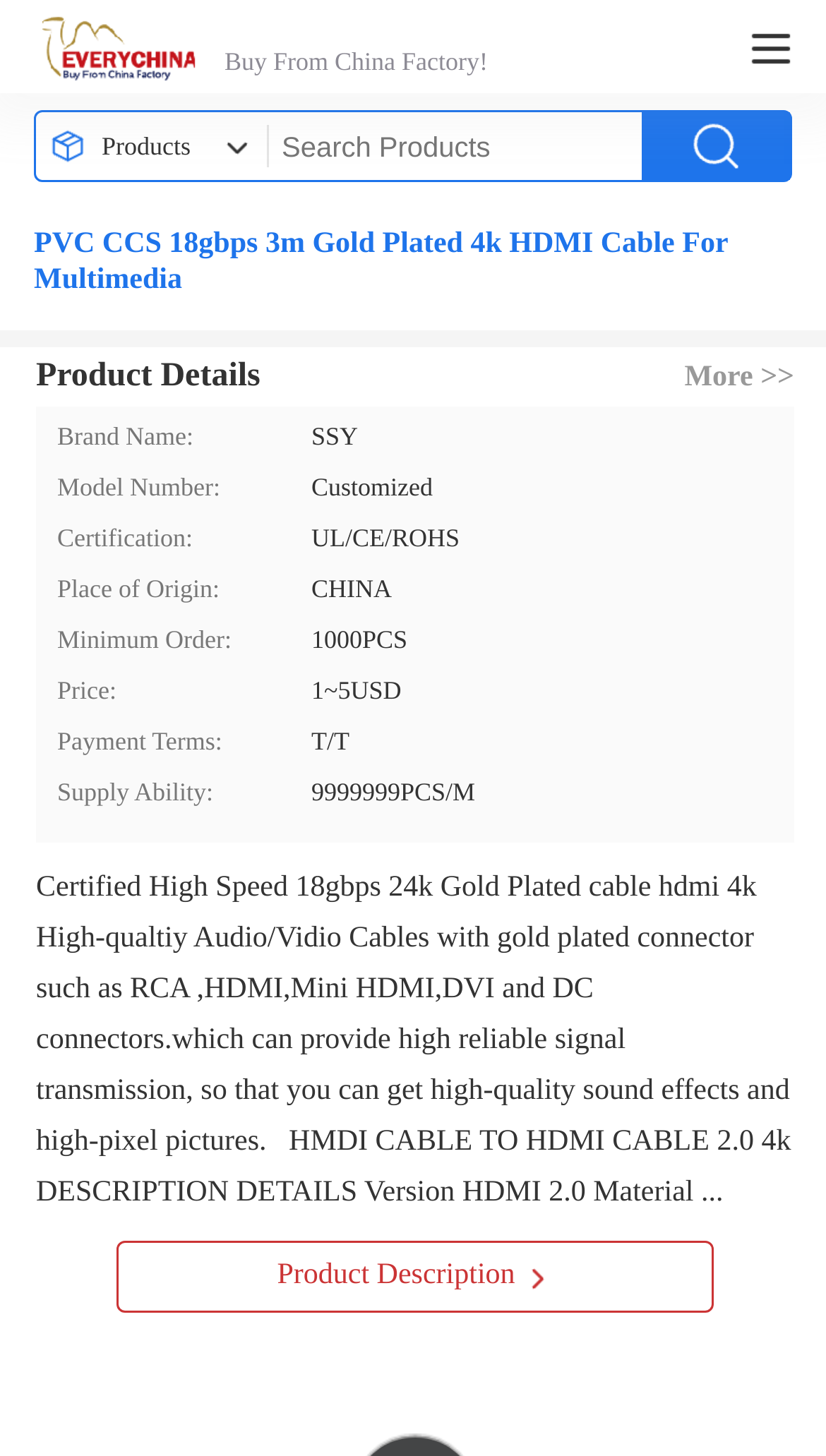Locate the bounding box coordinates of the element you need to click to accomplish the task described by this instruction: "View product details".

[0.041, 0.157, 0.959, 0.206]